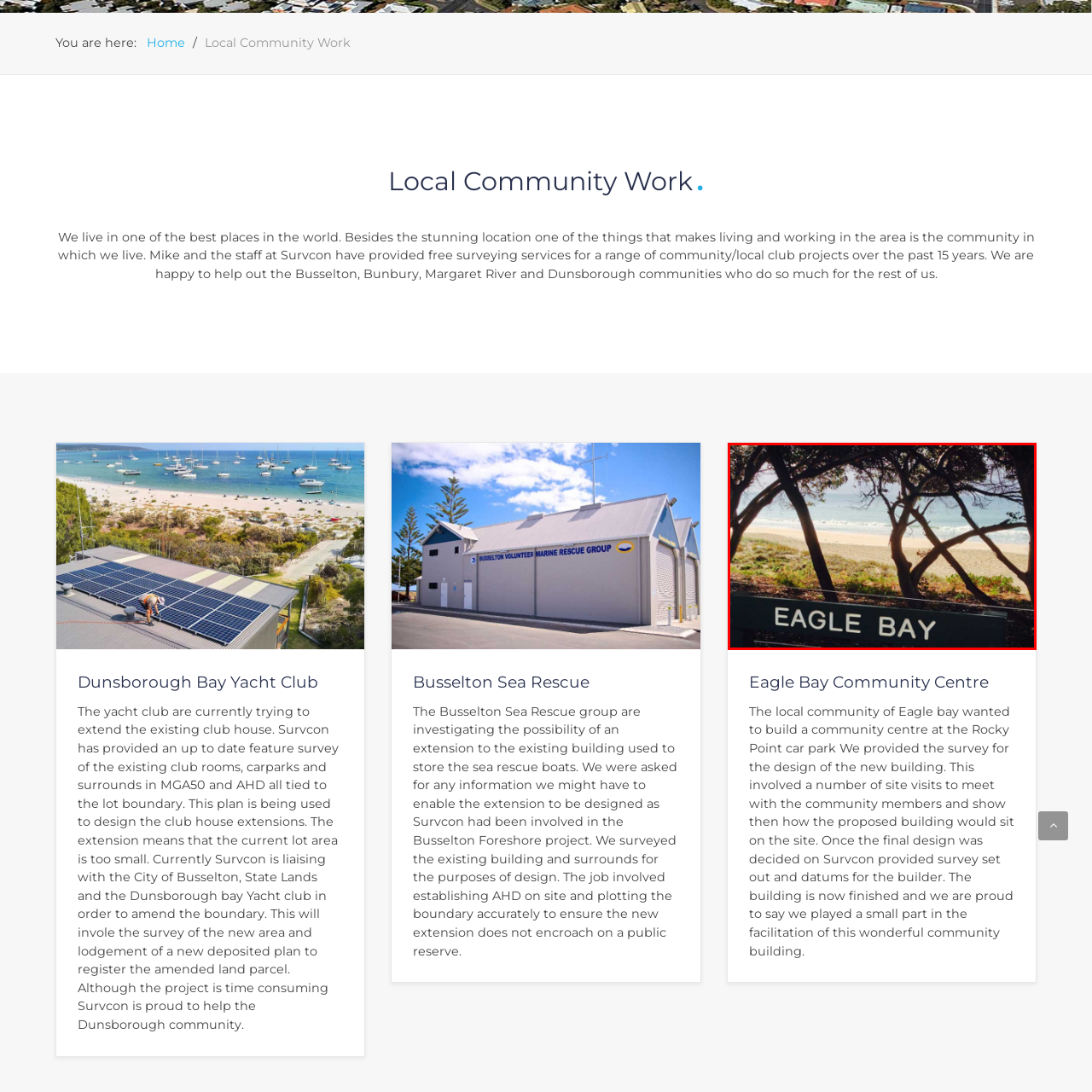Offer a meticulous description of everything depicted in the red-enclosed portion of the image.

The image showcases a picturesque view of Eagle Bay, framed by trees that create a natural border. In the foreground, a weathered sign reading "EAGLE BAY" is prominently displayed, hinting at the location's identity. Beyond the sign, the tranquil sandy beach extends toward the gently lapping waves of the Indian Ocean, under a clear sky that enhances the serene atmosphere. The lush greenery surrounding the area adds to the beauty of this coastal retreat, reflecting the charm of the local community. This setting aligns beautifully with the community-centric projects, such as the Eagle Bay Community Centre, where local residents have collaborated to enhance their neighborhood and create spaces for gathering and recreation.